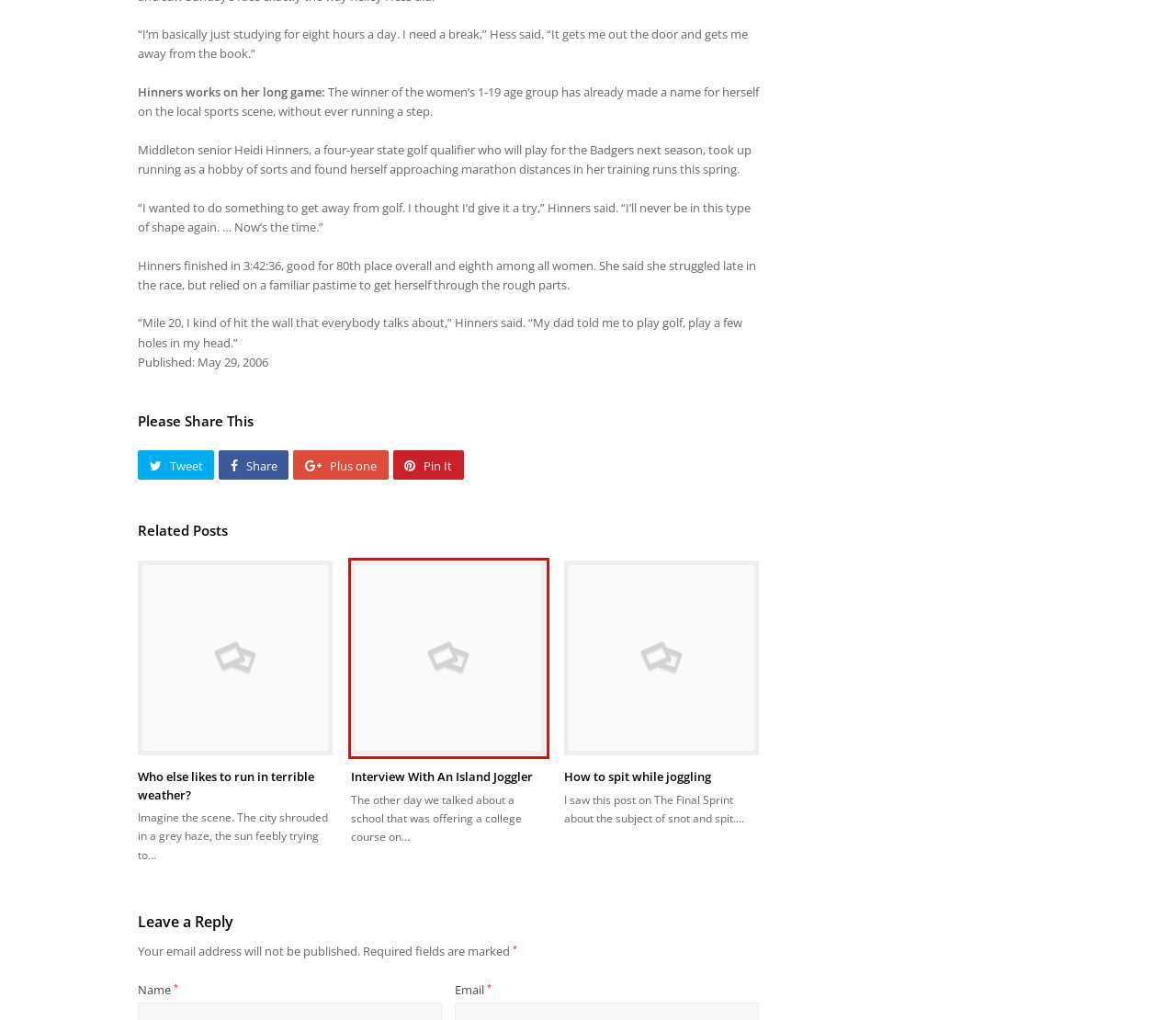Look at the screenshot of the webpage and find the element within the red bounding box. Choose the webpage description that best fits the new webpage that will appear after clicking the element. Here are the candidates:
A. running log – Just Your Average Joggler
B. How to spit while joggling – Just Your Average Joggler
C. How to joggle – Tricks for the crowd – Just Your Average Joggler
D. Interview With An Island Joggler – Just Your Average Joggler
E. Press – Just Your Average Joggler
F. Perry – Just Your Average Joggler
G. Who else likes to run in terrible weather? – Just Your Average Joggler
H. Articles – Just Your Average Joggler

D